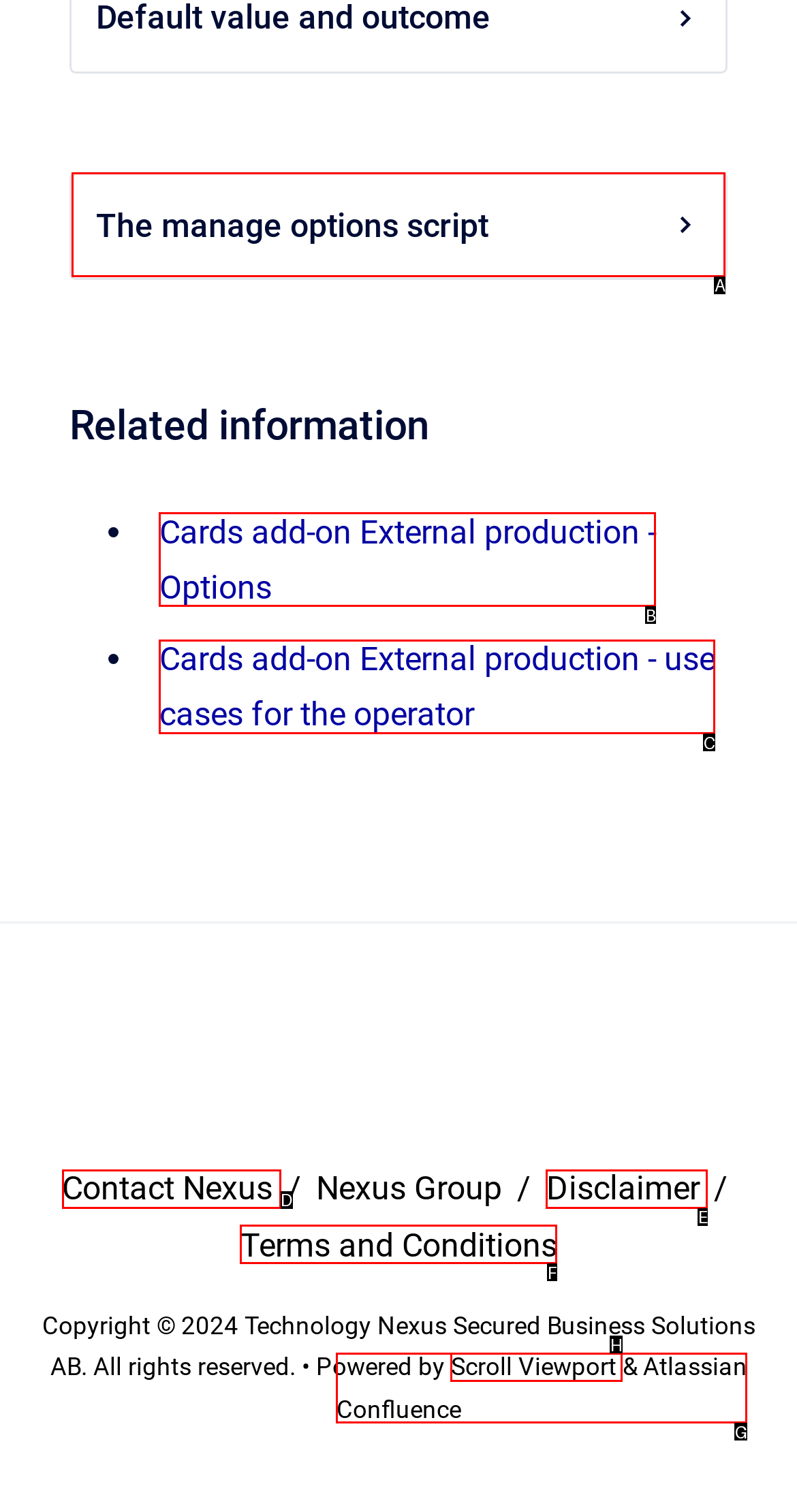Choose the HTML element that needs to be clicked for the given task: Enter first name Respond by giving the letter of the chosen option.

None